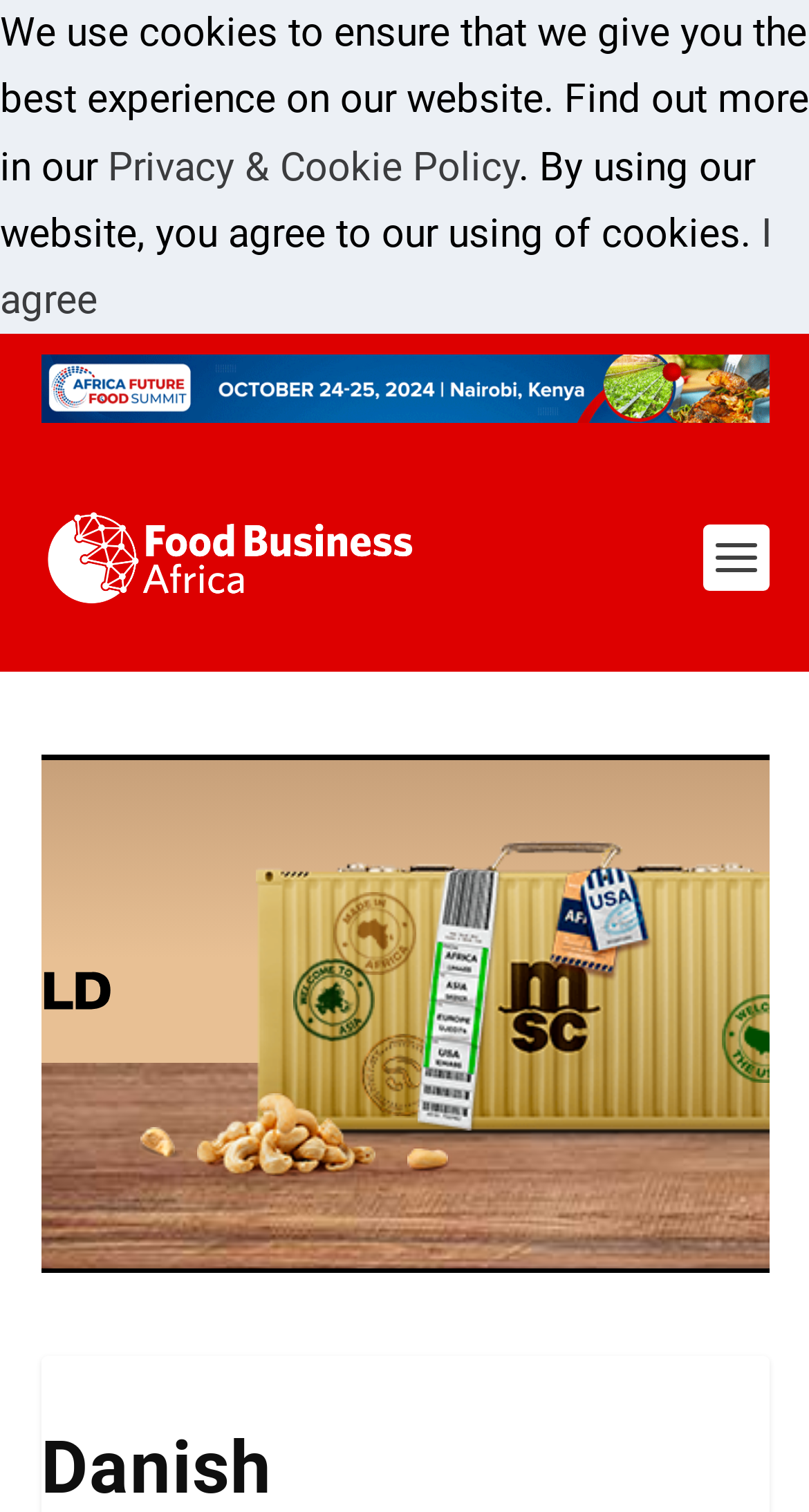Give a one-word or short-phrase answer to the following question: 
What is the name of the magazine?

Food Business Africa Magazine